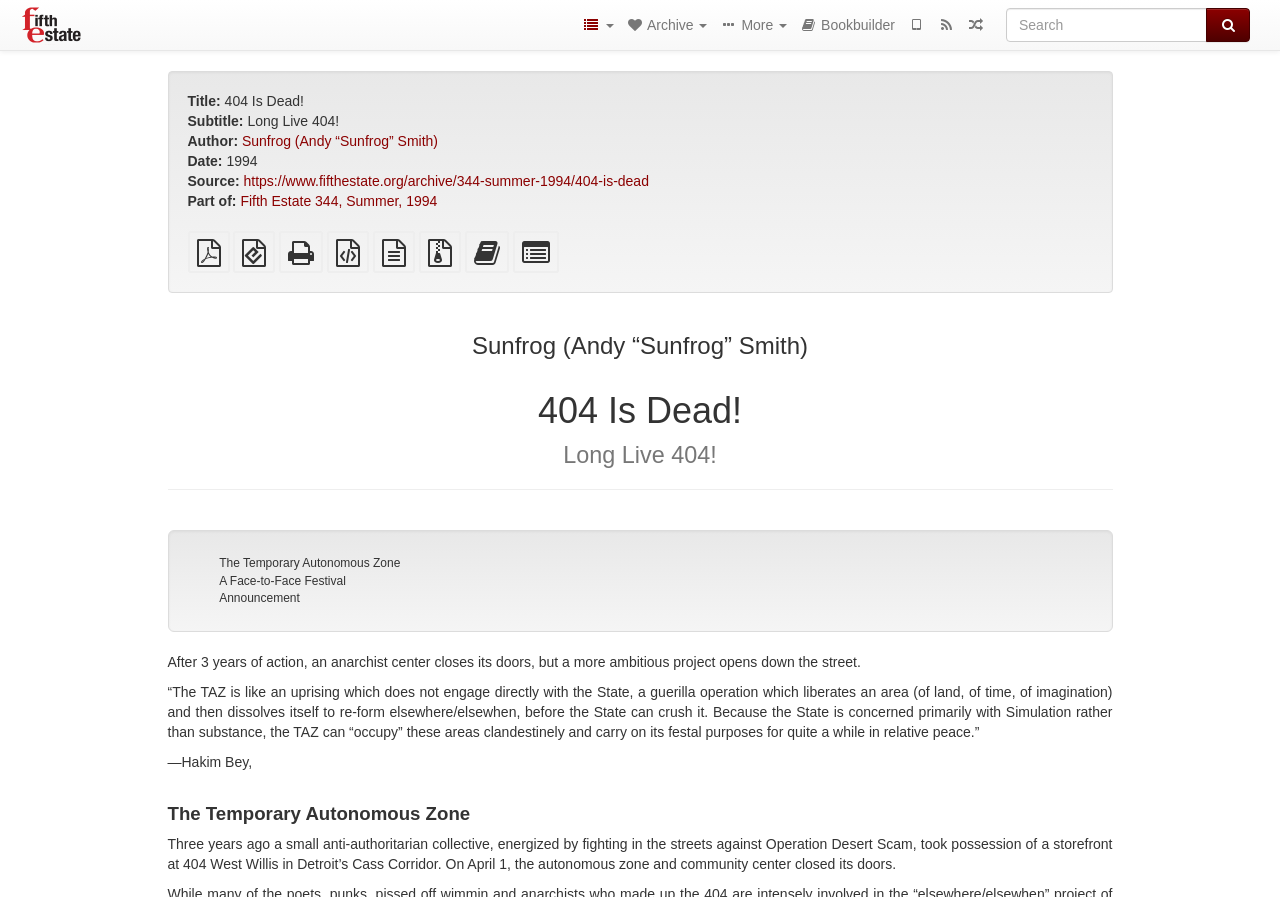What is the name of the publication?
Could you answer the question in a detailed manner, providing as much information as possible?

I found the answer by looking at the top of the page, where it says 'Fifth Estate Archive', and also by looking at the 'Source:' section, where it says 'Fifth Estate 344, Summer, 1994'.